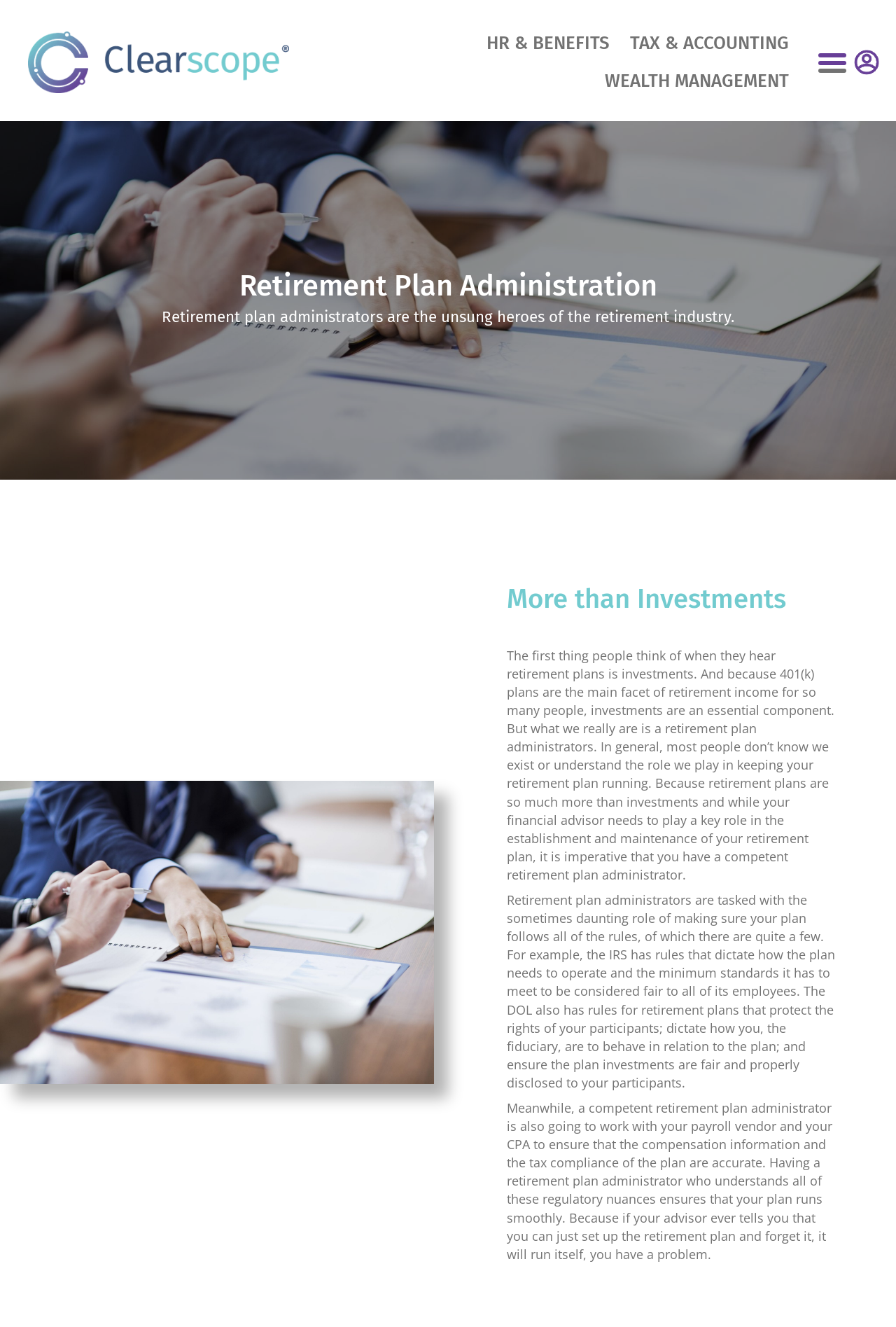Using the webpage screenshot, find the UI element described by alt="My Account" title="My Account". Provide the bounding box coordinates in the format (top-left x, top-left y, bottom-right x, bottom-right y), ensuring all values are floating point numbers between 0 and 1.

[0.953, 0.039, 0.982, 0.052]